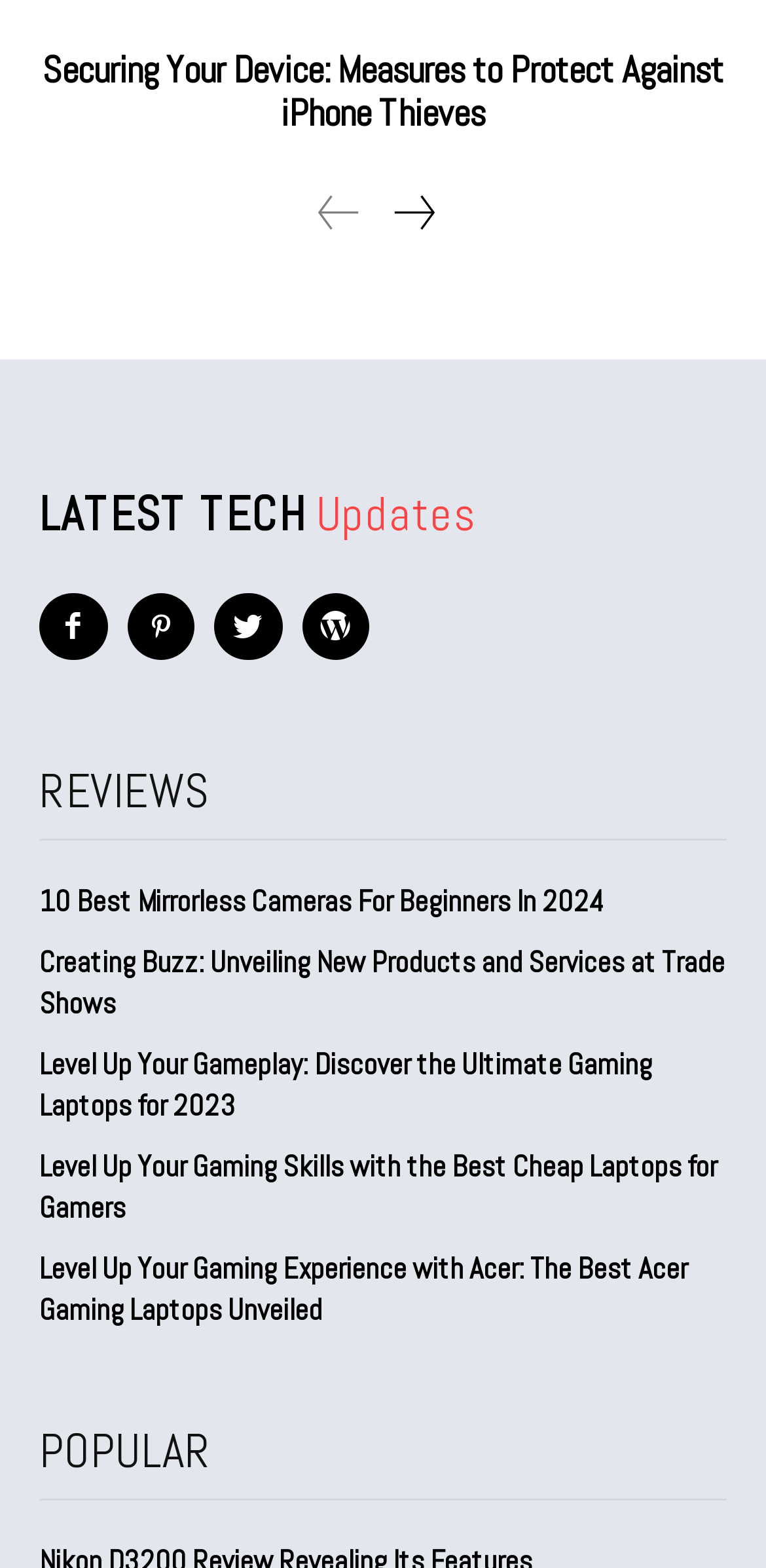Using floating point numbers between 0 and 1, provide the bounding box coordinates in the format (top-left x, top-left y, bottom-right x, bottom-right y). Locate the UI element described here: Latest TechUpdates

[0.051, 0.31, 0.949, 0.346]